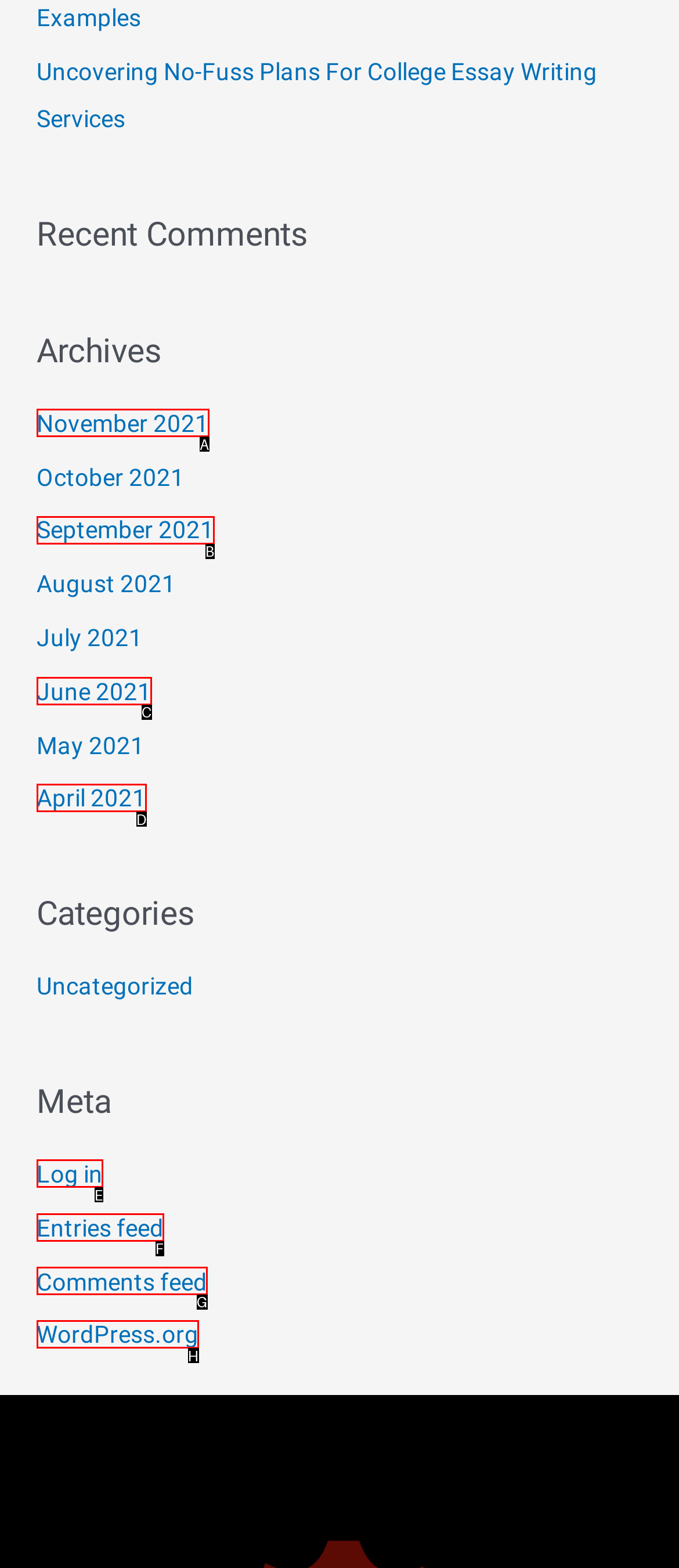Determine the HTML element that best matches this description: Entries feed from the given choices. Respond with the corresponding letter.

F